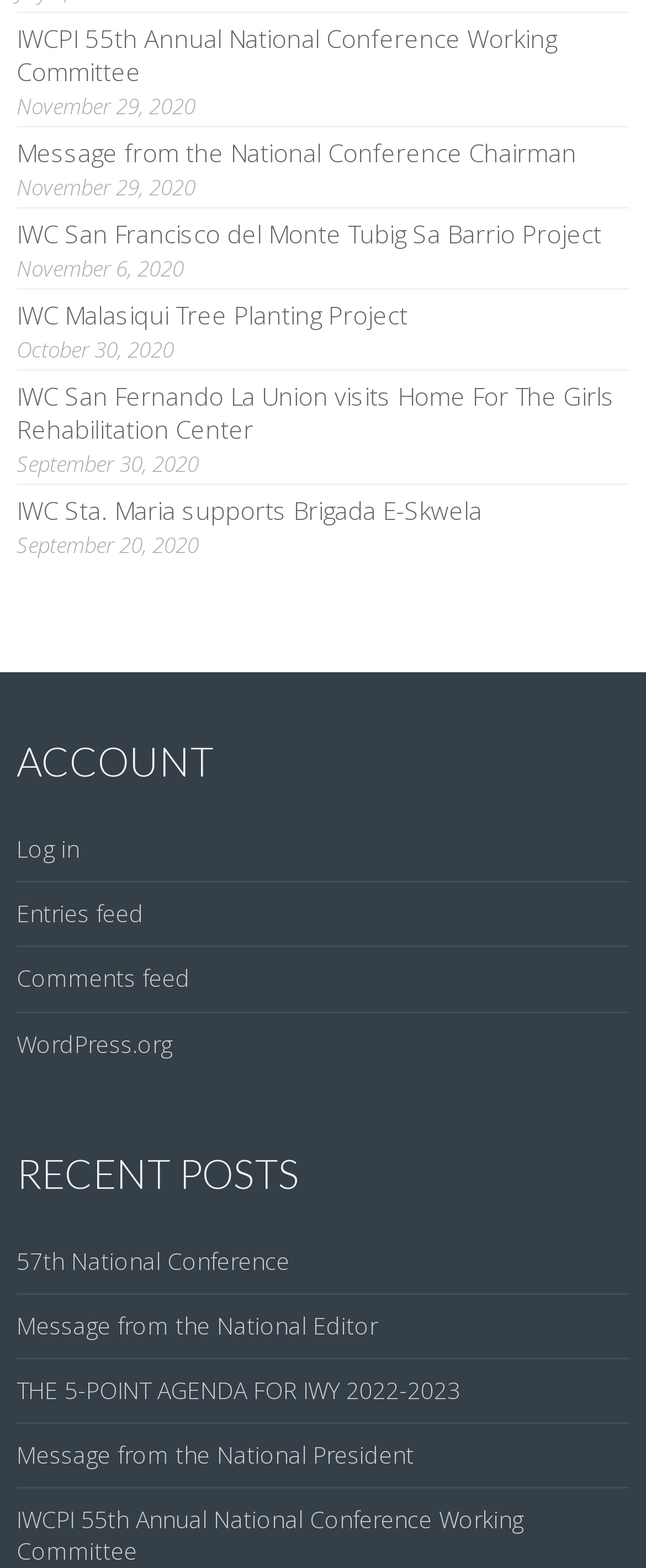Provide the bounding box coordinates of the HTML element described by the text: "IWC Malasiqui Tree Planting Project".

[0.026, 0.19, 0.631, 0.211]